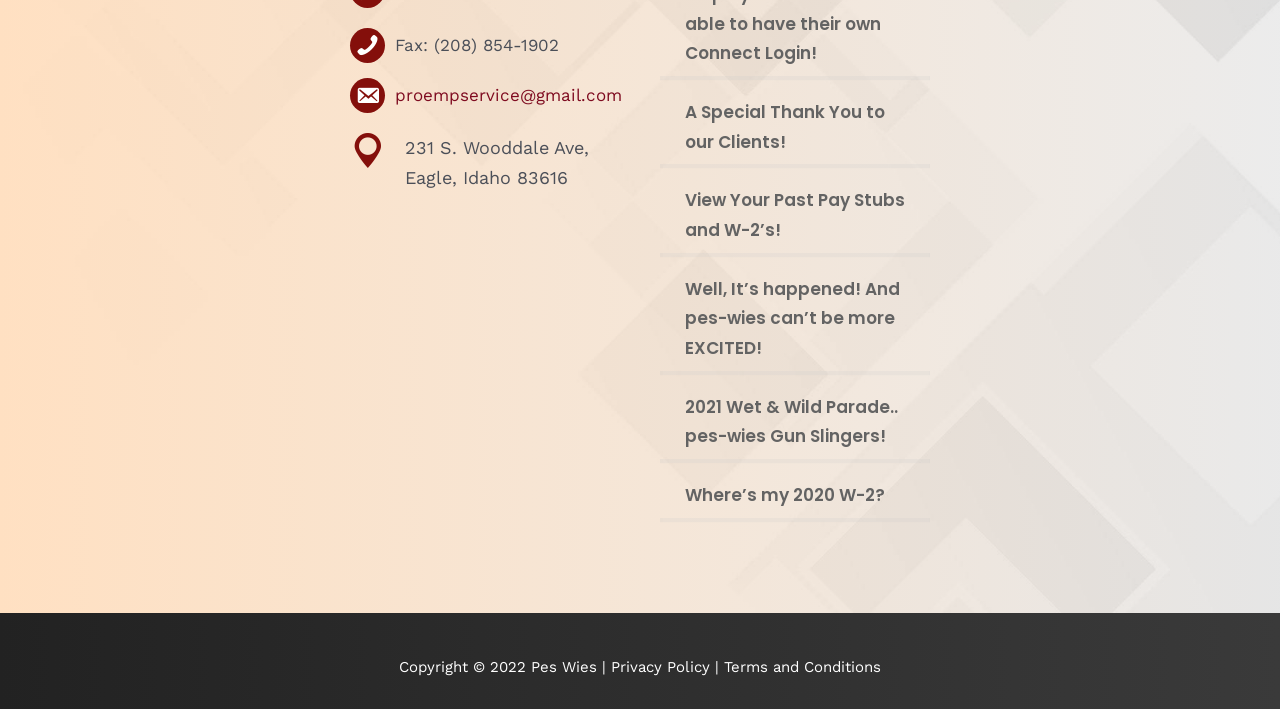Please identify the bounding box coordinates of the area that needs to be clicked to fulfill the following instruction: "Read a special thank you message to clients."

[0.535, 0.141, 0.691, 0.217]